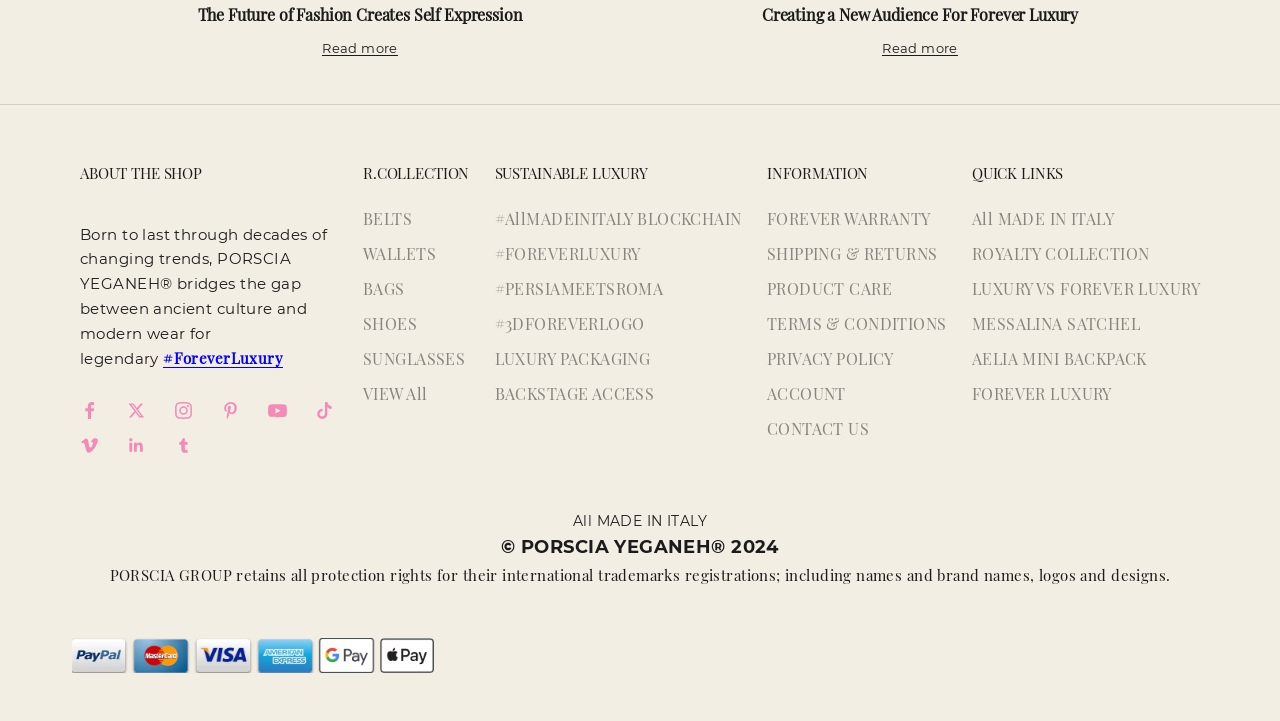What is the name of the luxury brand?
Refer to the image and provide a concise answer in one word or phrase.

PORSCIA YEGANEH